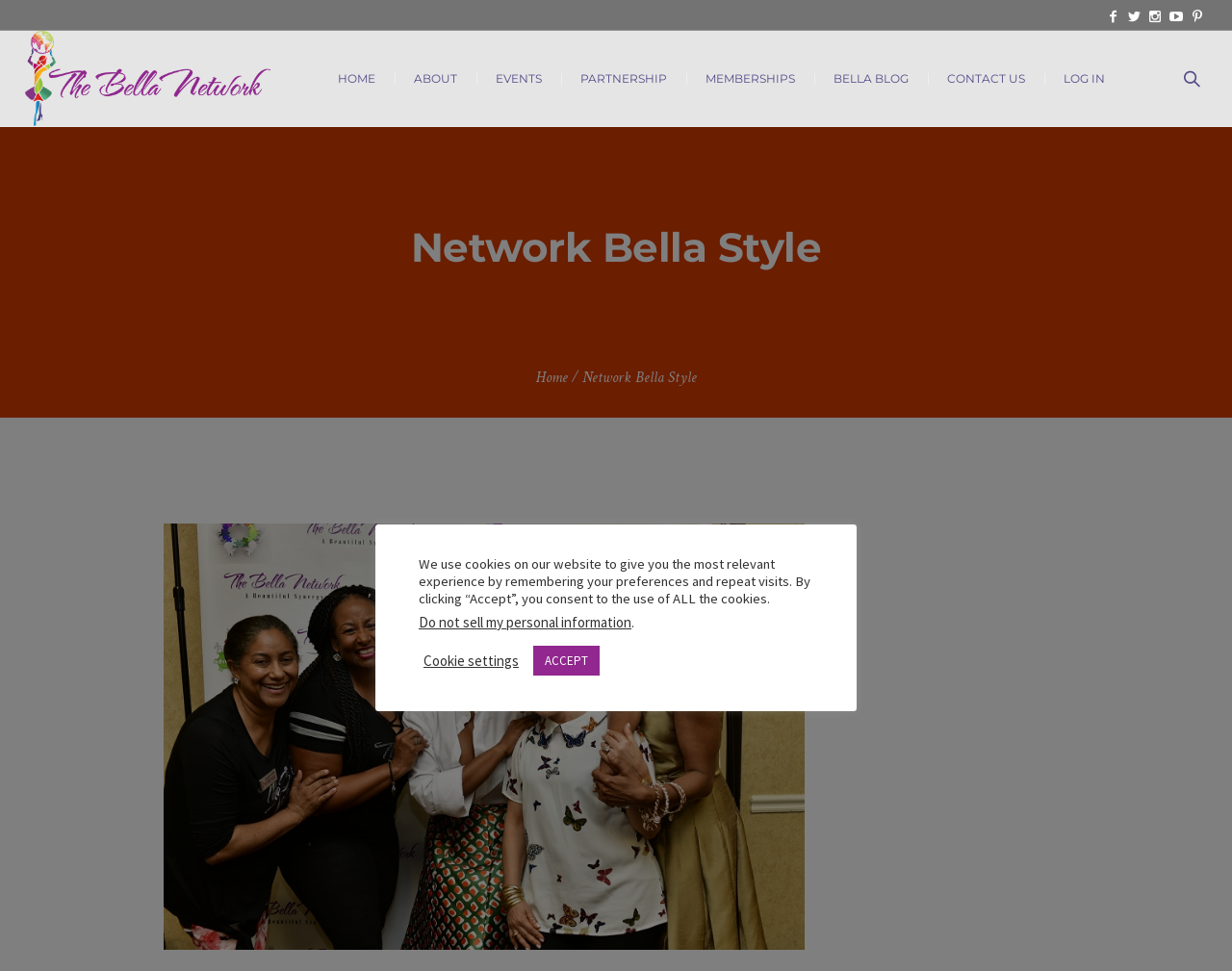Answer the question briefly using a single word or phrase: 
What is the logo of the website?

The Bella Network LLC